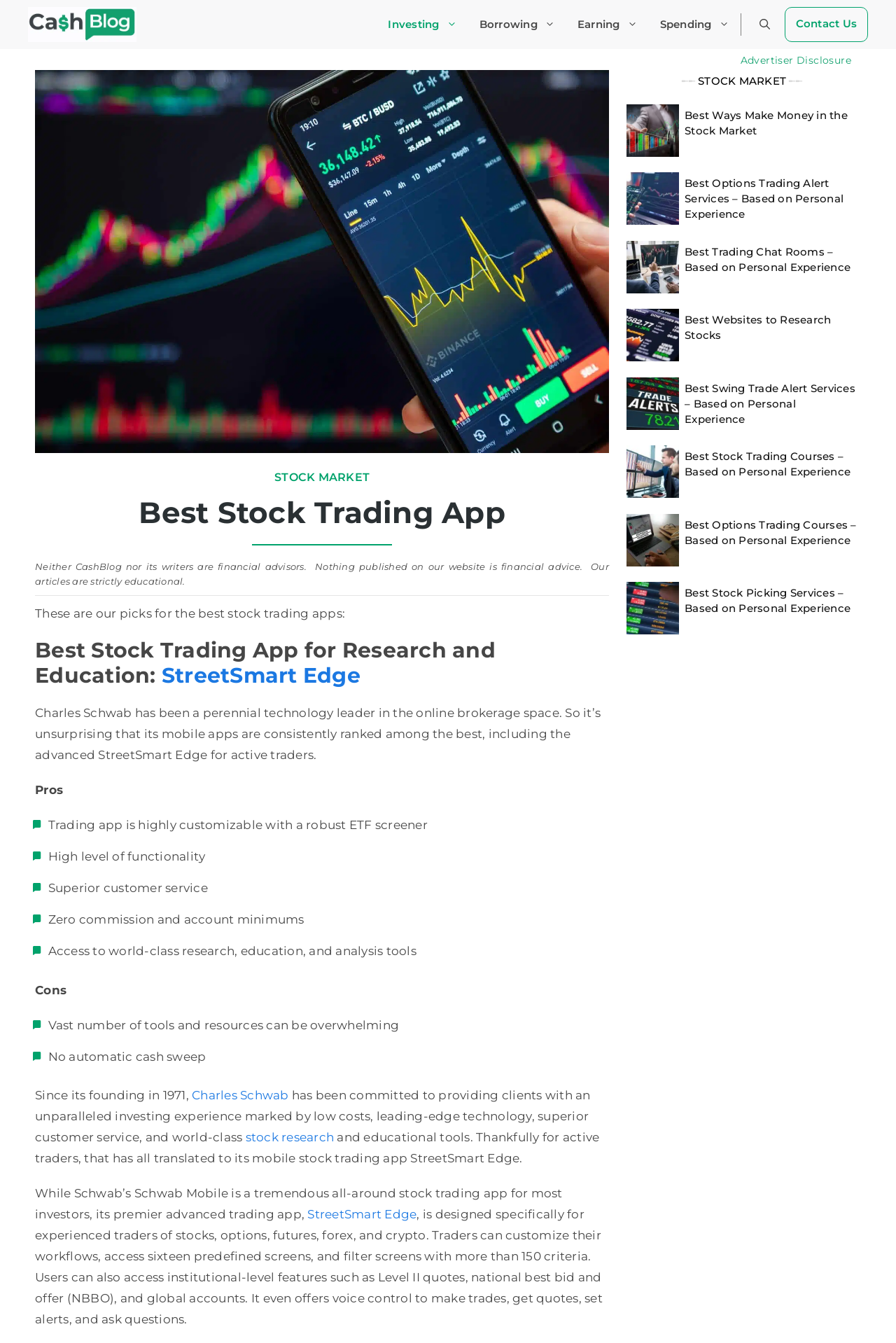Please extract the title of the webpage.

Best Stock Trading App